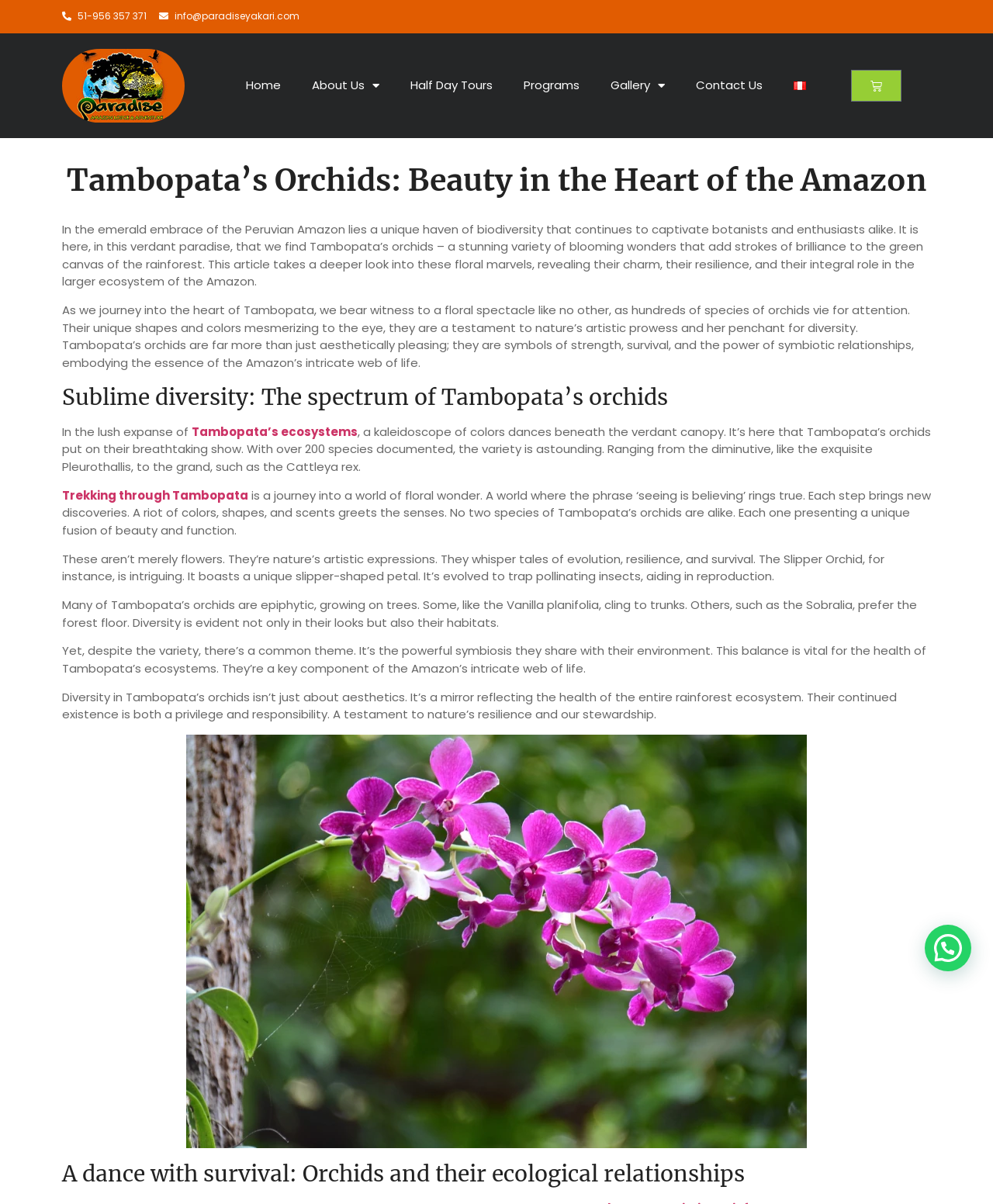Please identify the bounding box coordinates of the area I need to click to accomplish the following instruction: "Click on the 'About Us' link".

[0.298, 0.056, 0.397, 0.086]